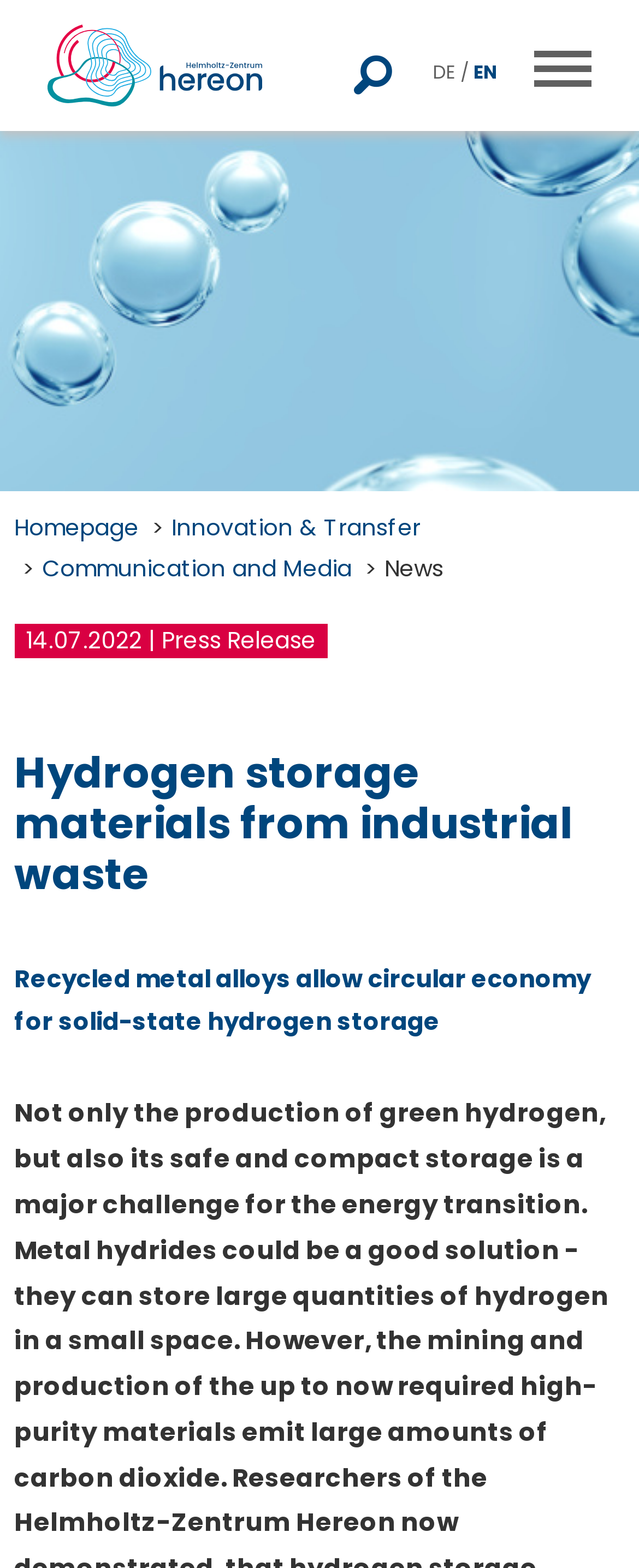Determine the bounding box for the HTML element described here: "OPEN NAV CLOSE NAV". The coordinates should be given as [left, top, right, bottom] with each number being a float between 0 and 1.

[0.837, 0.025, 0.926, 0.062]